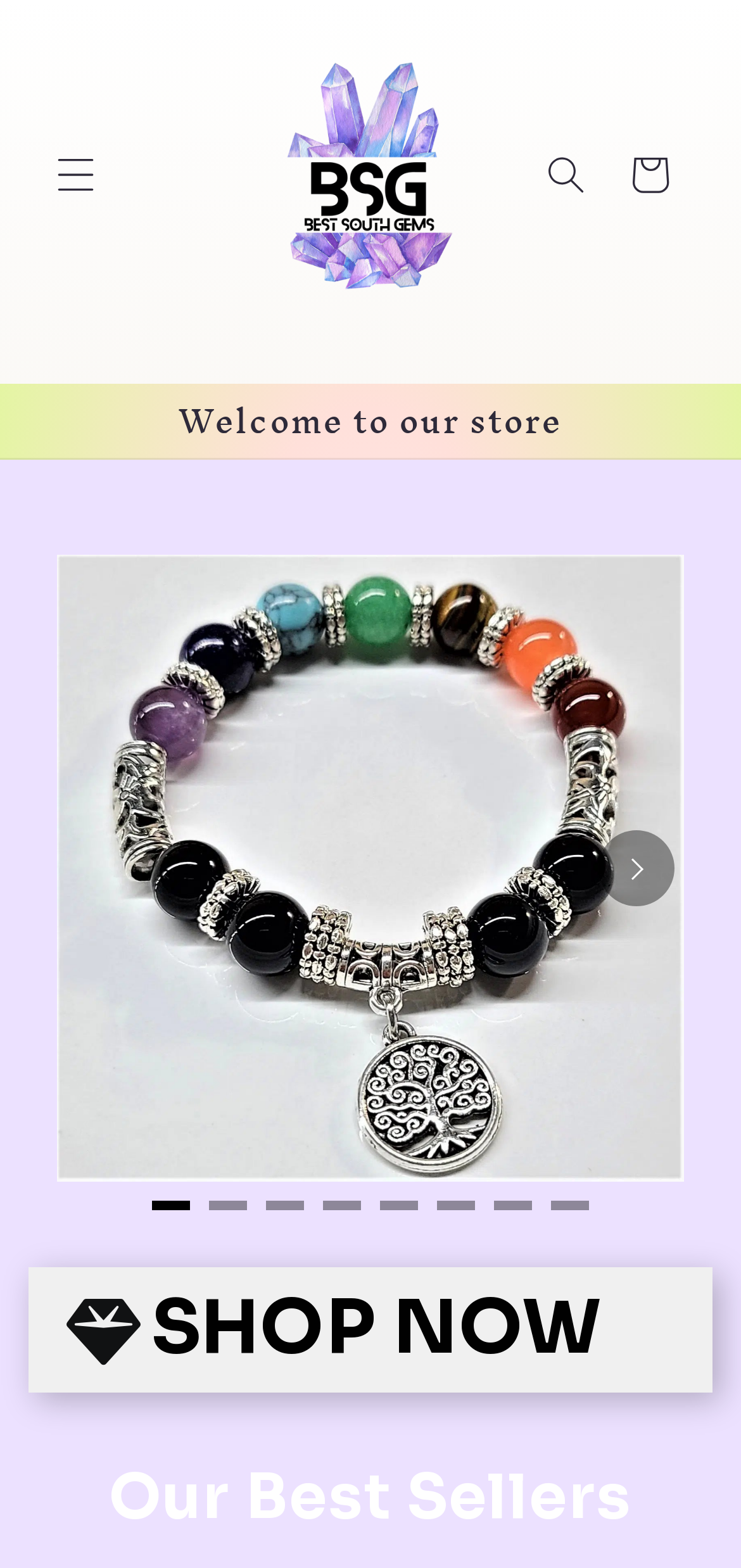Reply to the question below using a single word or brief phrase:
What is the name of the store?

Best South Gems